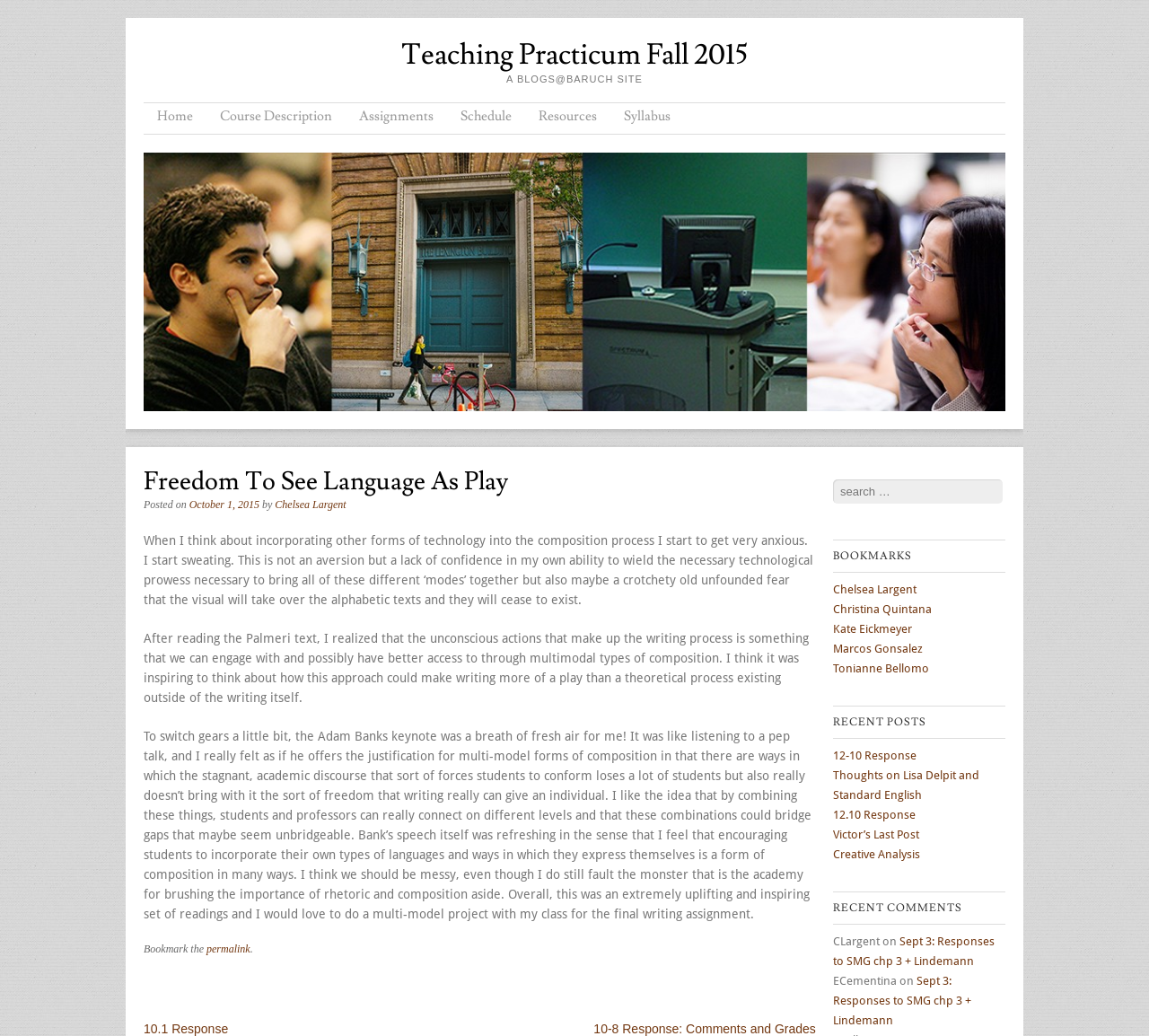Find the bounding box coordinates for the area that must be clicked to perform this action: "Search for something".

[0.725, 0.463, 0.872, 0.486]